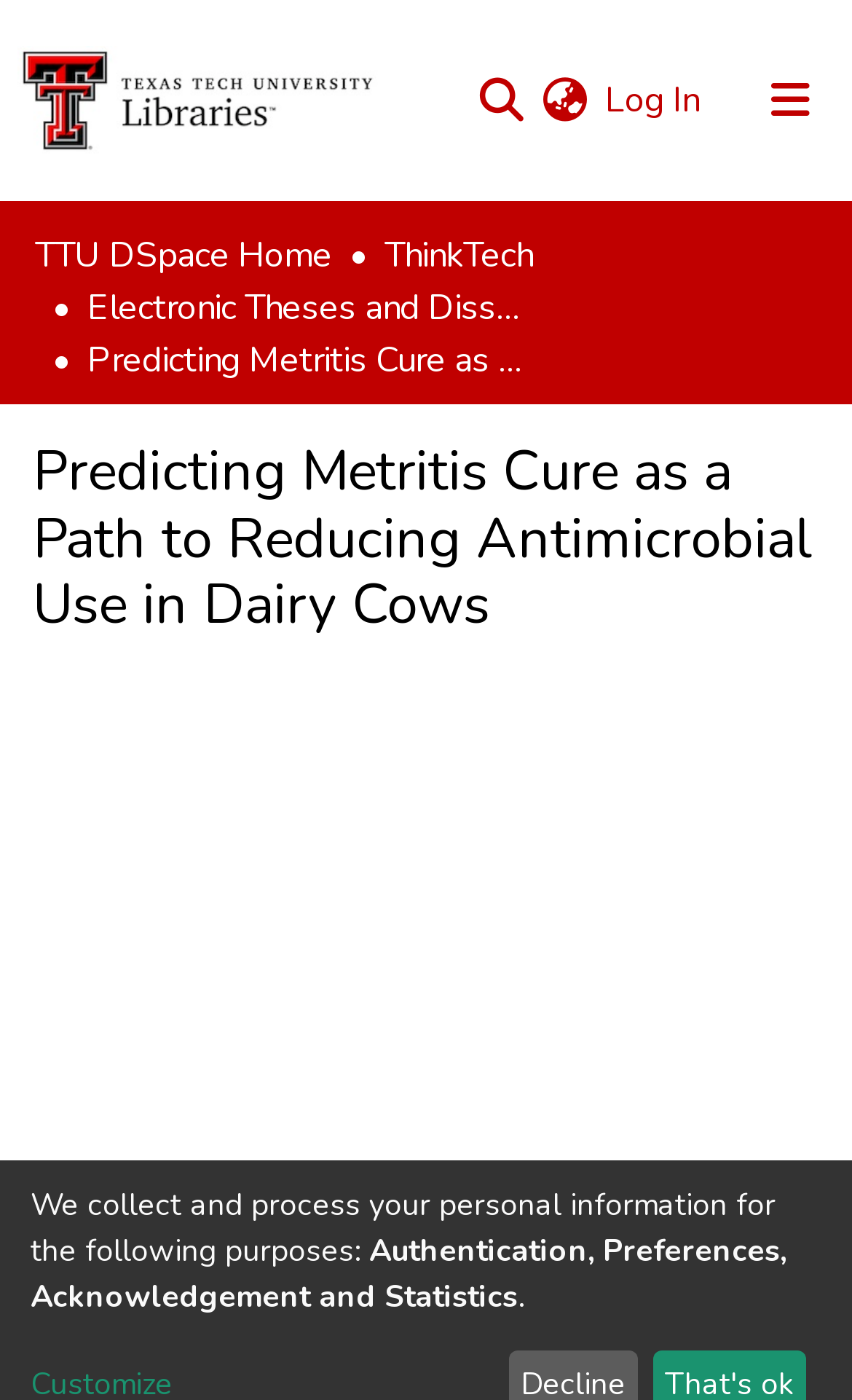Please identify the bounding box coordinates of the region to click in order to complete the task: "Switch language". The coordinates must be four float numbers between 0 and 1, specified as [left, top, right, bottom].

[0.631, 0.053, 0.695, 0.091]